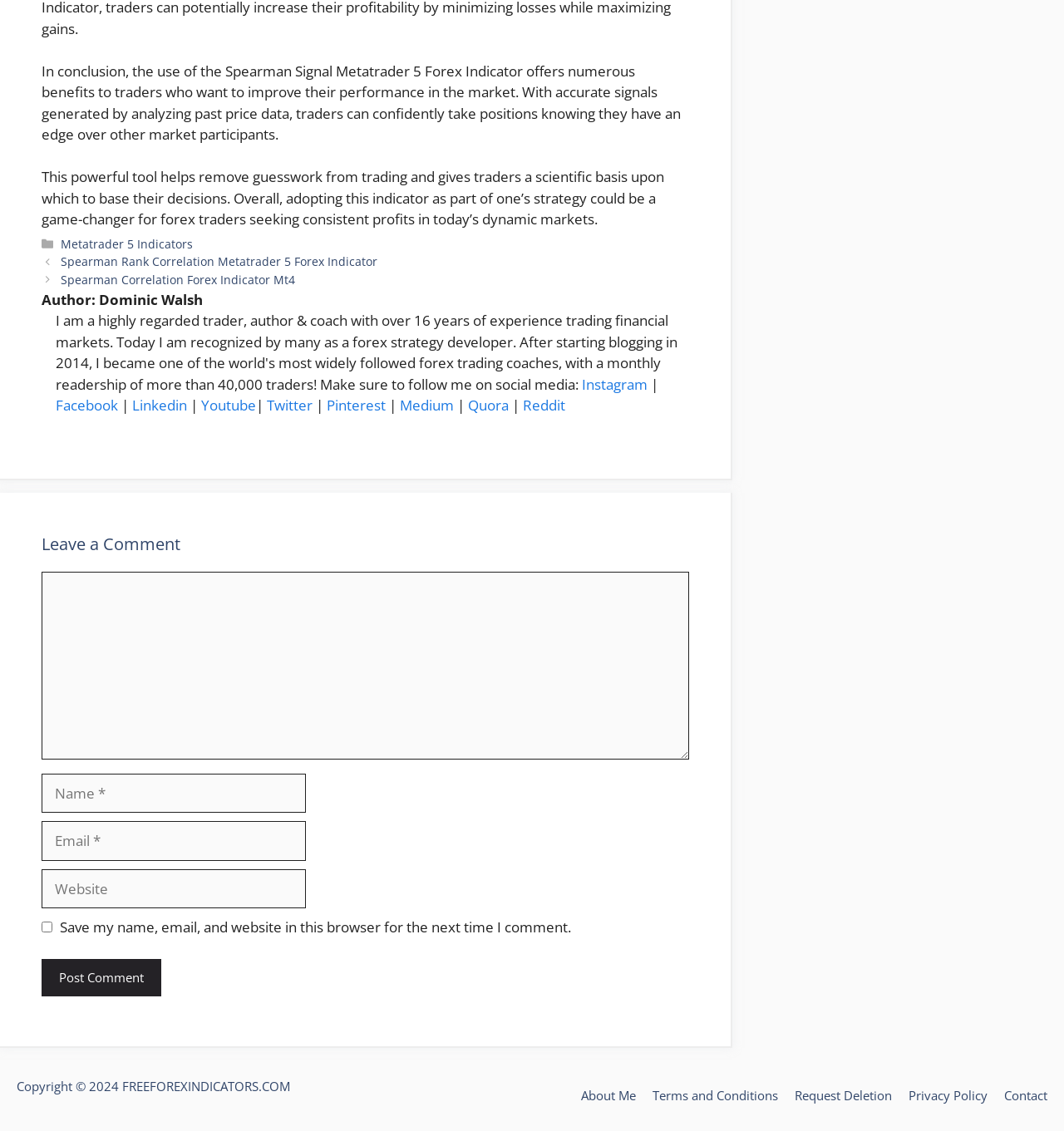Kindly determine the bounding box coordinates for the area that needs to be clicked to execute this instruction: "Click the 'Instagram' link".

[0.547, 0.331, 0.609, 0.348]